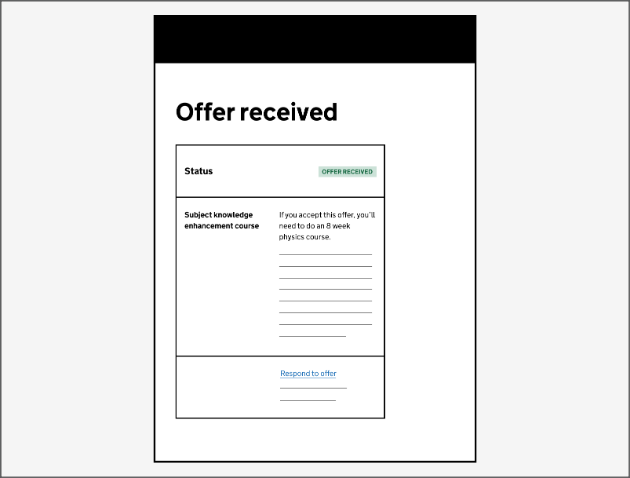Offer a detailed explanation of the image's components.

The image depicts a digital notification titled "Offer received." It presents important information for candidates who have been given an offer related to teacher training. The top section highlights the status with the phrase "Offer received" prominently displayed in a bold font. Below this, there is a section titled "Subject knowledge enhancement course," indicating that acceptance of this offer requires the candidate to complete an 8-week physics course. 

Additionally, there are blank lines provided for candidates to fill out their responses. At the bottom of the image, a call-to-action is present with the text "Respond to offer," inviting candidates to take further steps in the application process. The overall layout is clean and professional, reflecting a formal communication typically associated with educational offers.